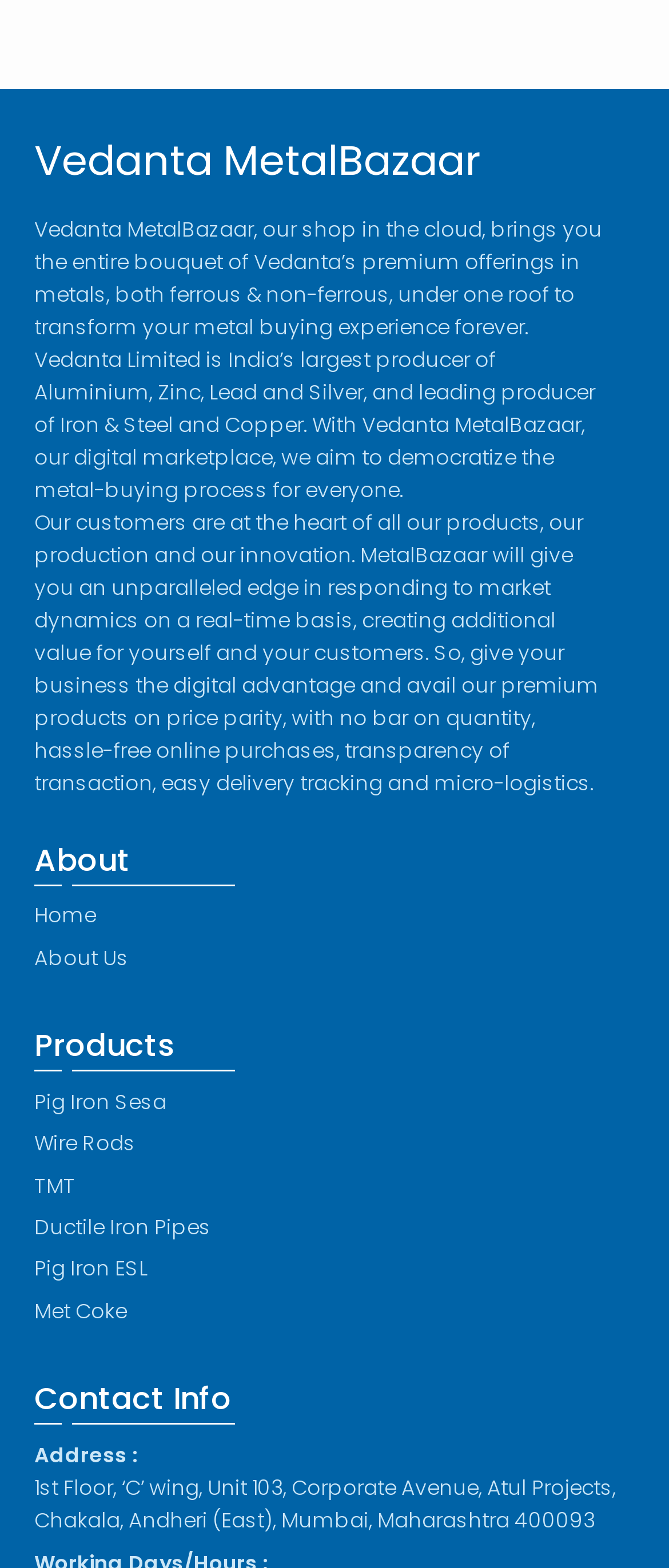Please specify the coordinates of the bounding box for the element that should be clicked to carry out this instruction: "Check The Mikan Blog". The coordinates must be four float numbers between 0 and 1, formatted as [left, top, right, bottom].

None